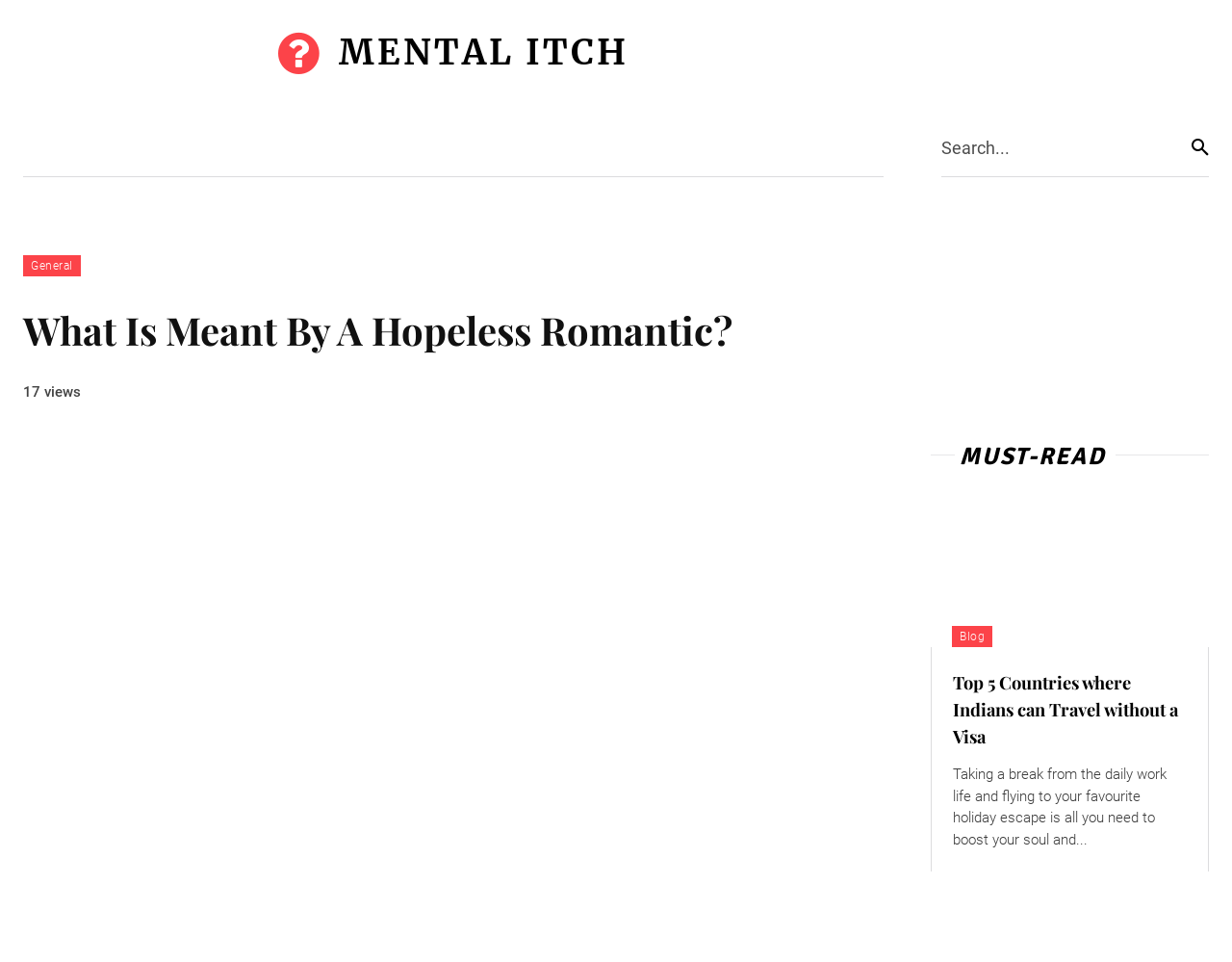Please provide a comprehensive response to the question based on the details in the image: What is the category of the article 'Top 5 Countries where Indians can Travel without a Visa'?

This question can be answered by looking at the category links at the top of the webpage, where 'Travel' is one of the options. The article 'Top 5 Countries where Indians can Travel without a Visa' is categorized under 'Travel'.